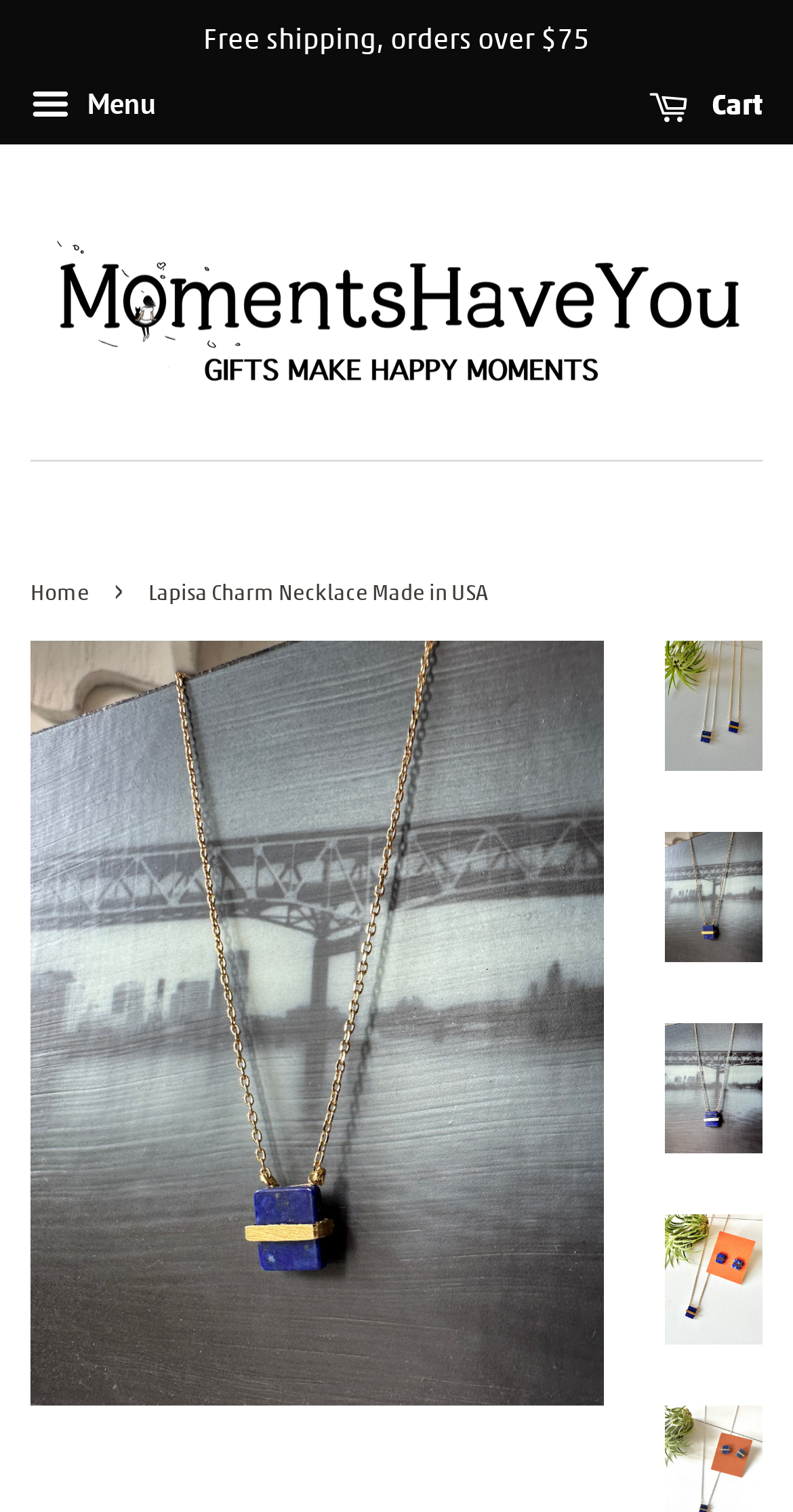Determine the bounding box coordinates for the region that must be clicked to execute the following instruction: "Click the 'Menu' button".

[0.038, 0.048, 0.197, 0.093]